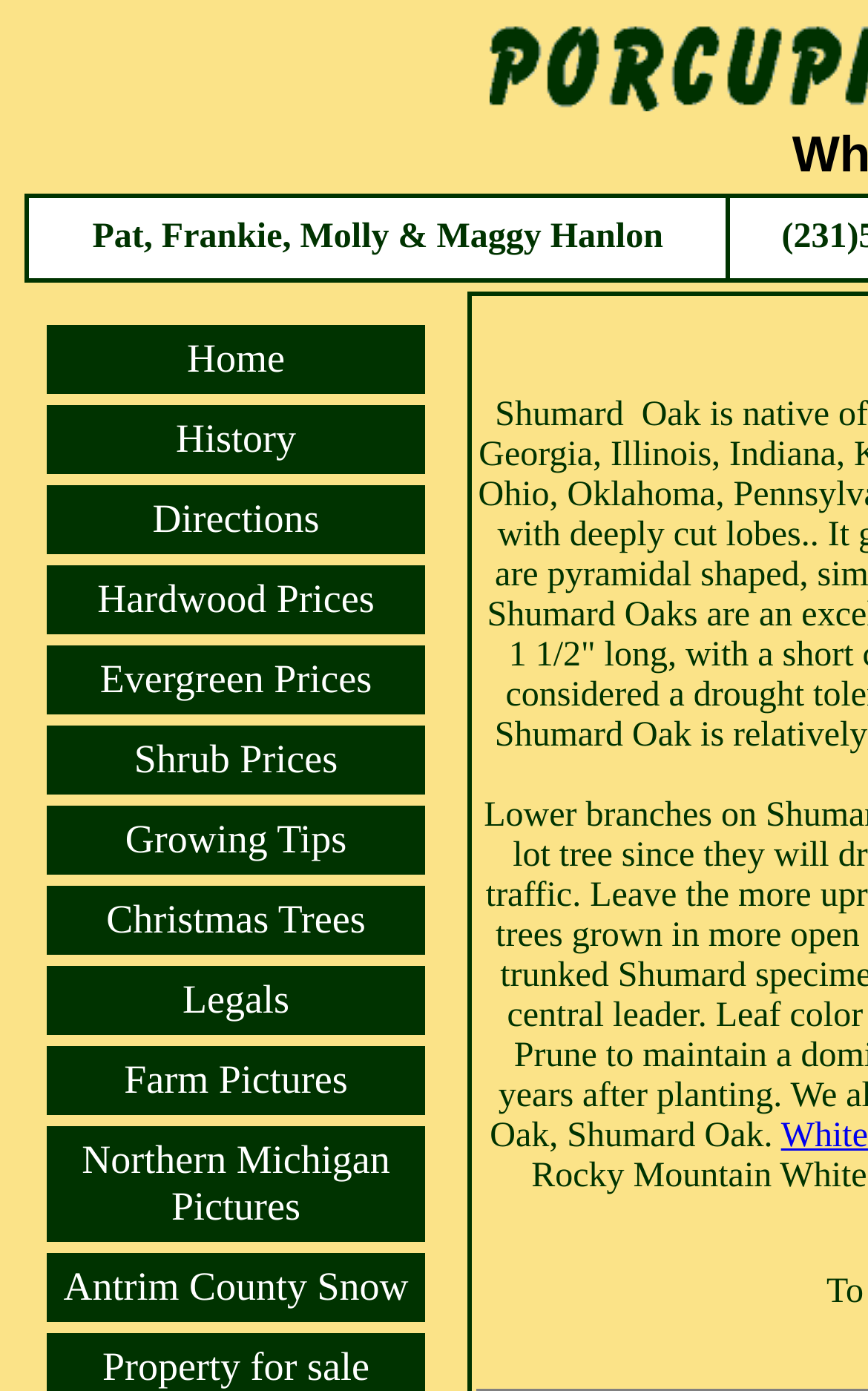Could you locate the bounding box coordinates for the section that should be clicked to accomplish this task: "check property for sale".

[0.118, 0.966, 0.426, 0.998]